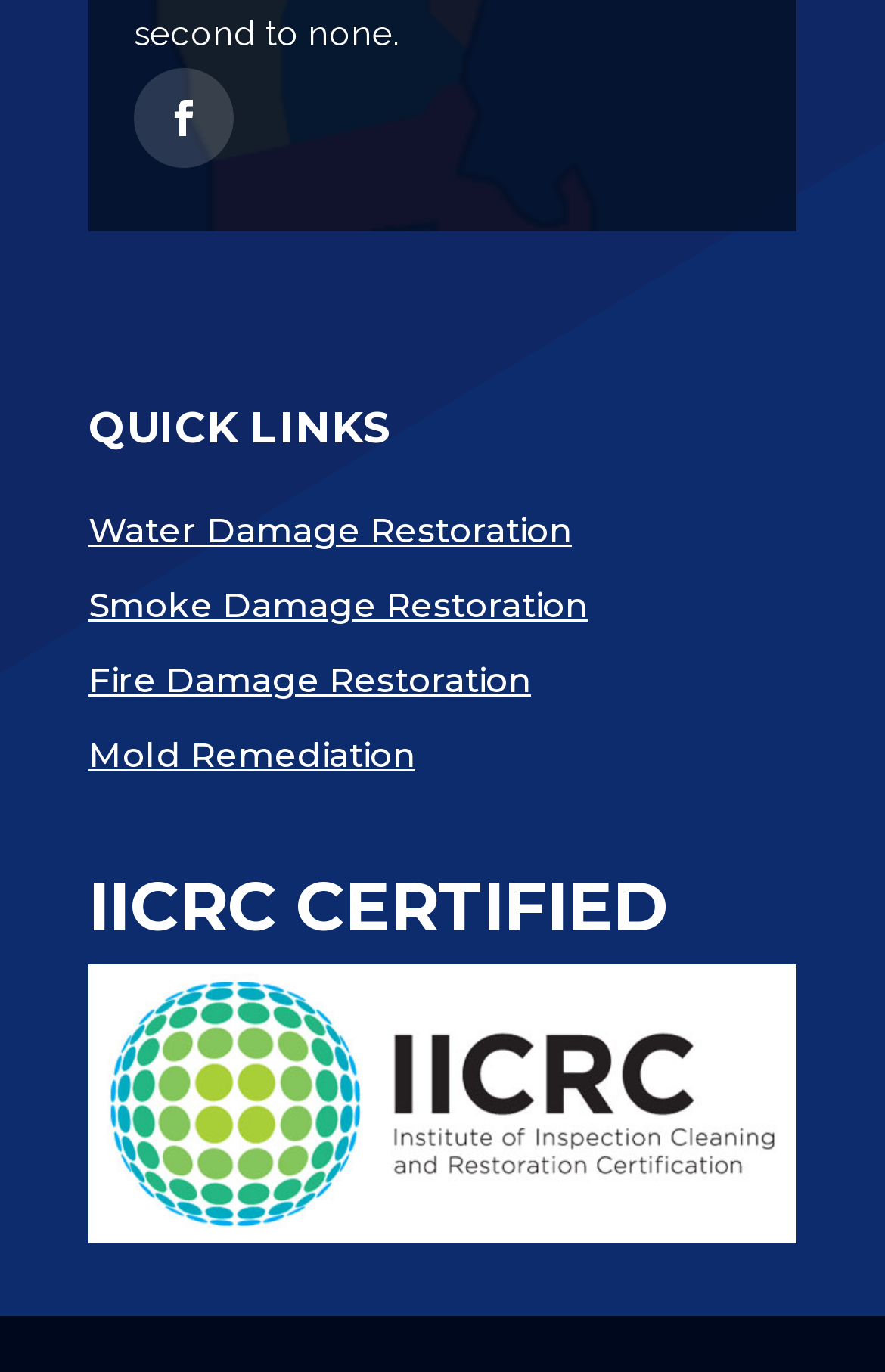Please analyze the image and give a detailed answer to the question:
What is the first quick link?

The first quick link is 'Water Damage Restoration' because it is the first link under the 'QUICK LINKS' heading, which is located at the top of the webpage.